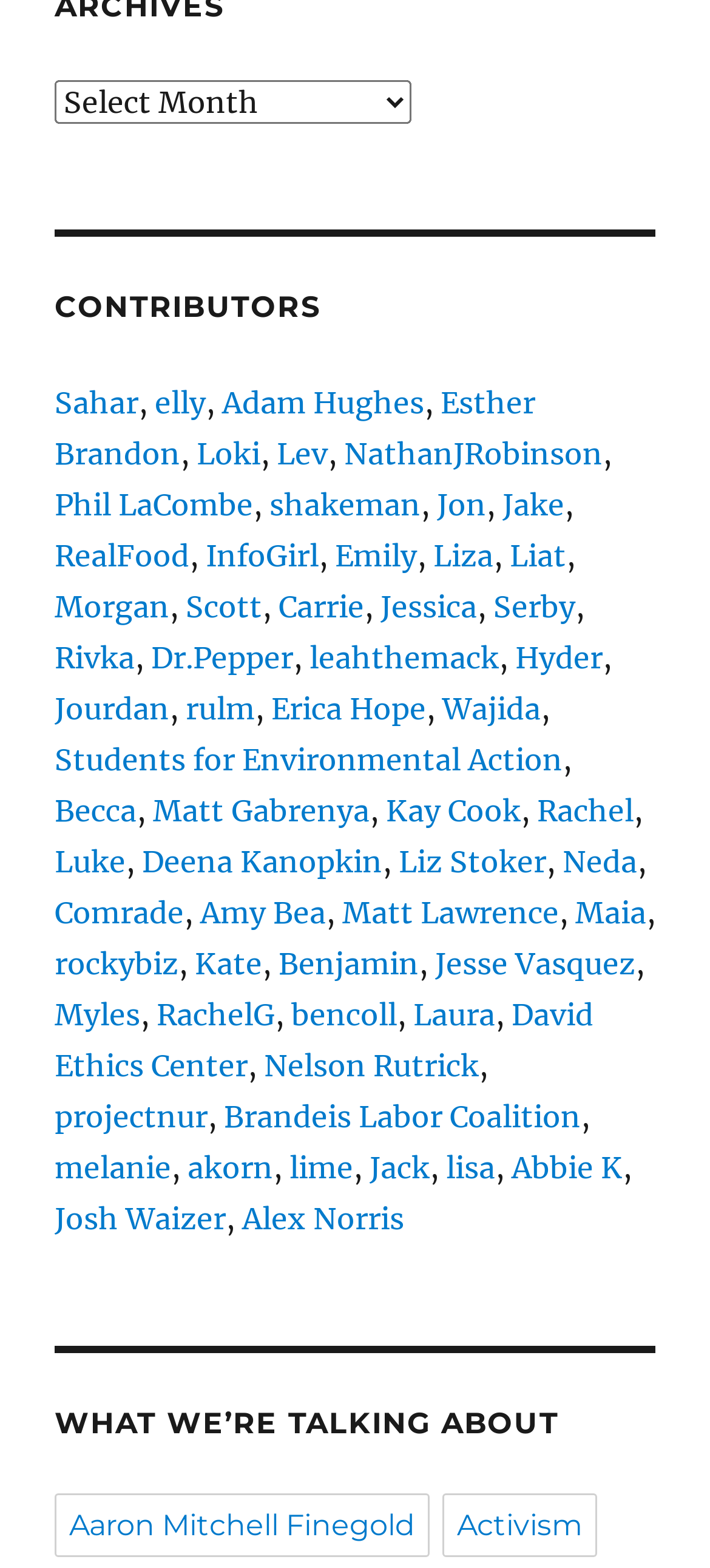Identify the bounding box coordinates for the element that needs to be clicked to fulfill this instruction: "Select an archive from the dropdown". Provide the coordinates in the format of four float numbers between 0 and 1: [left, top, right, bottom].

[0.077, 0.051, 0.579, 0.079]